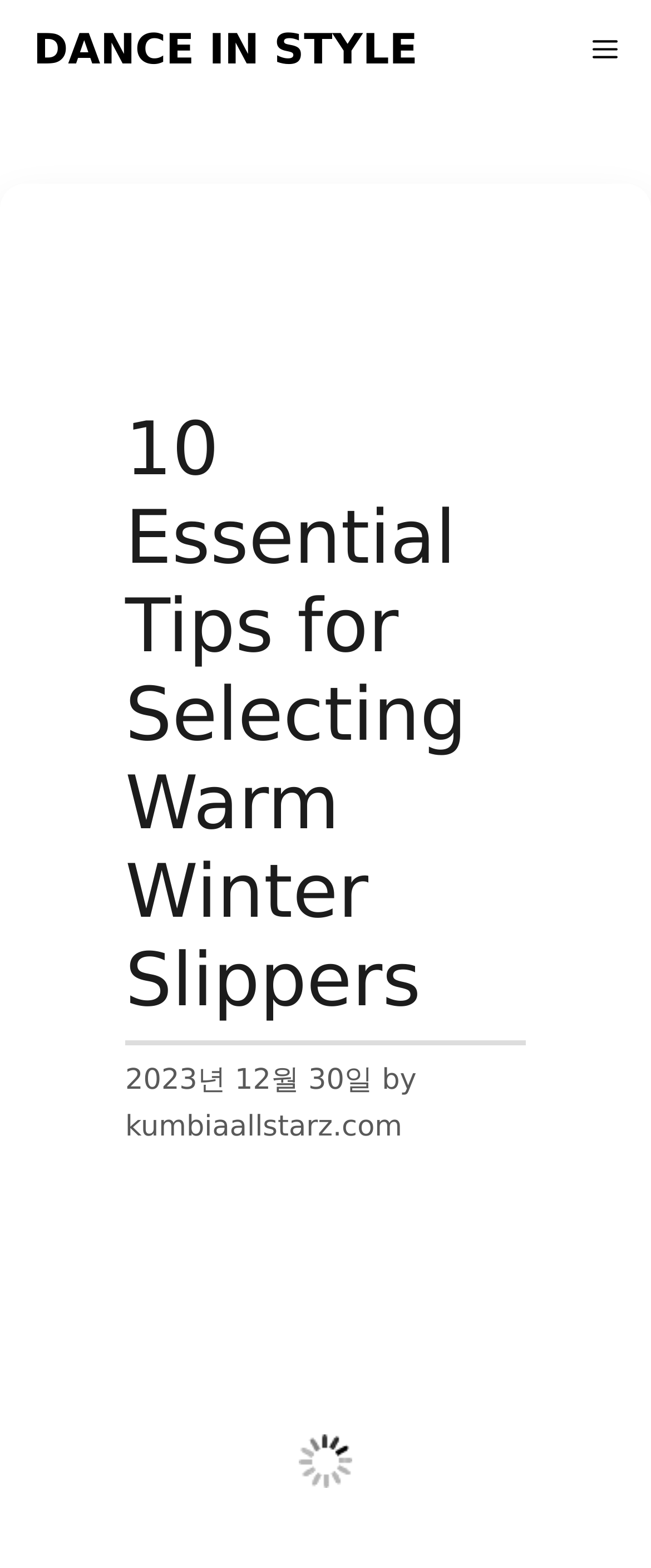Describe every aspect of the webpage in a detailed manner.

The webpage is about selecting warm winter slippers, providing 10 essential tips. At the top of the page, there is a primary navigation bar that spans the entire width, containing a link to "DANCE IN STYLE" on the left and a "Menu" button on the right. 

Below the navigation bar, there is a main content section that occupies most of the page. It starts with a heading that reads "10 Essential Tips for Selecting Warm Winter Slippers". Underneath the heading, there is a time stamp indicating the publication date, "2023년 12월 30일", followed by the author's name, "kumbiaallstarz.com".